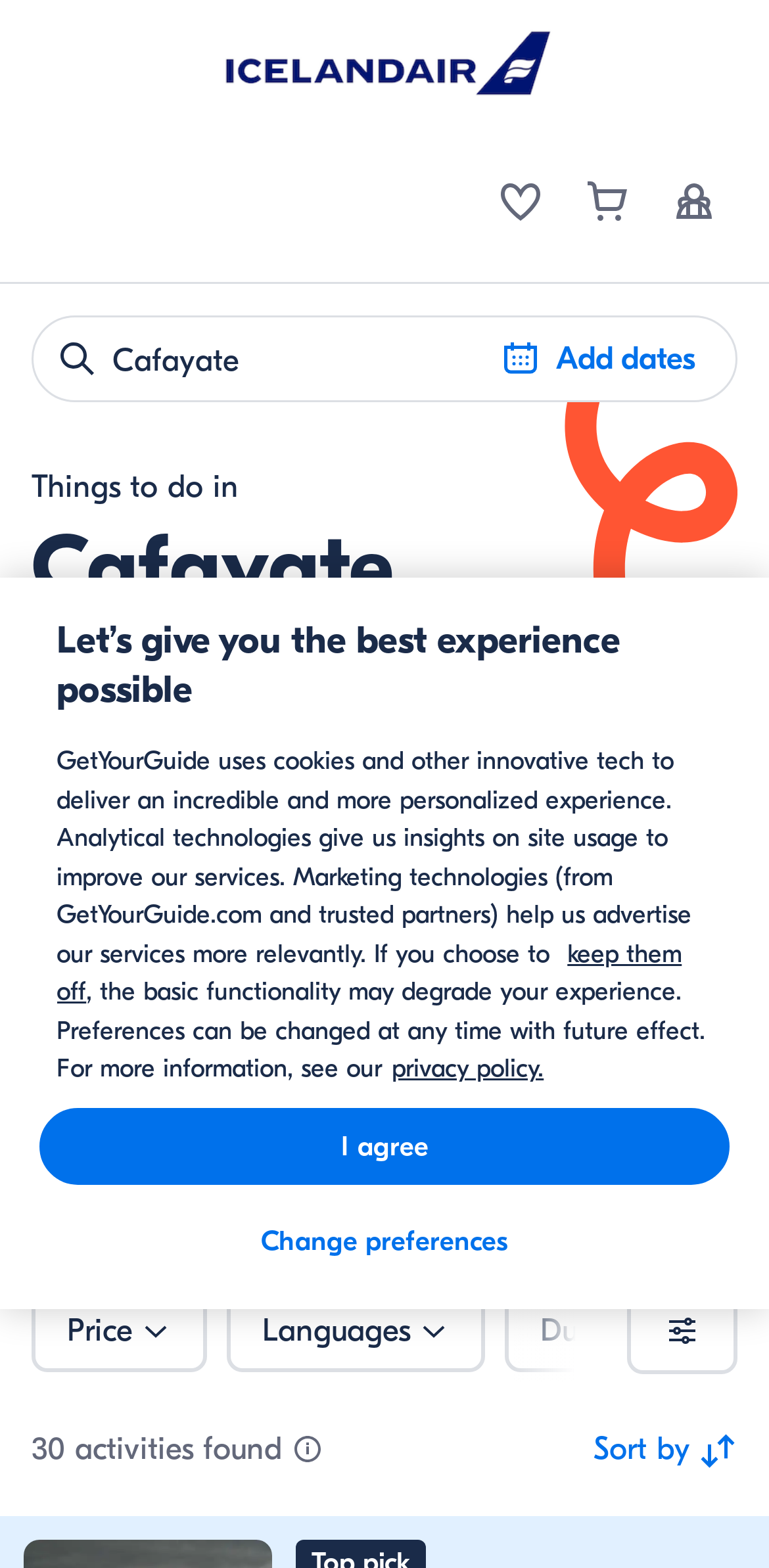Provide a short, one-word or phrase answer to the question below:
What type of activities are being shown?

Tours and things to do